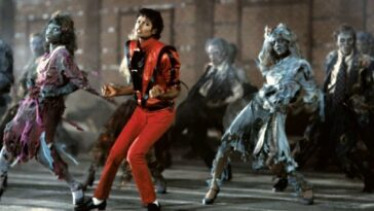What are the zombies dressed in?
Using the image, elaborate on the answer with as much detail as possible.

The image depicts Michael Jackson dancing amidst a group of zombies, who are dressed in tattered clothing, embodying a haunting yet captivating aesthetic.